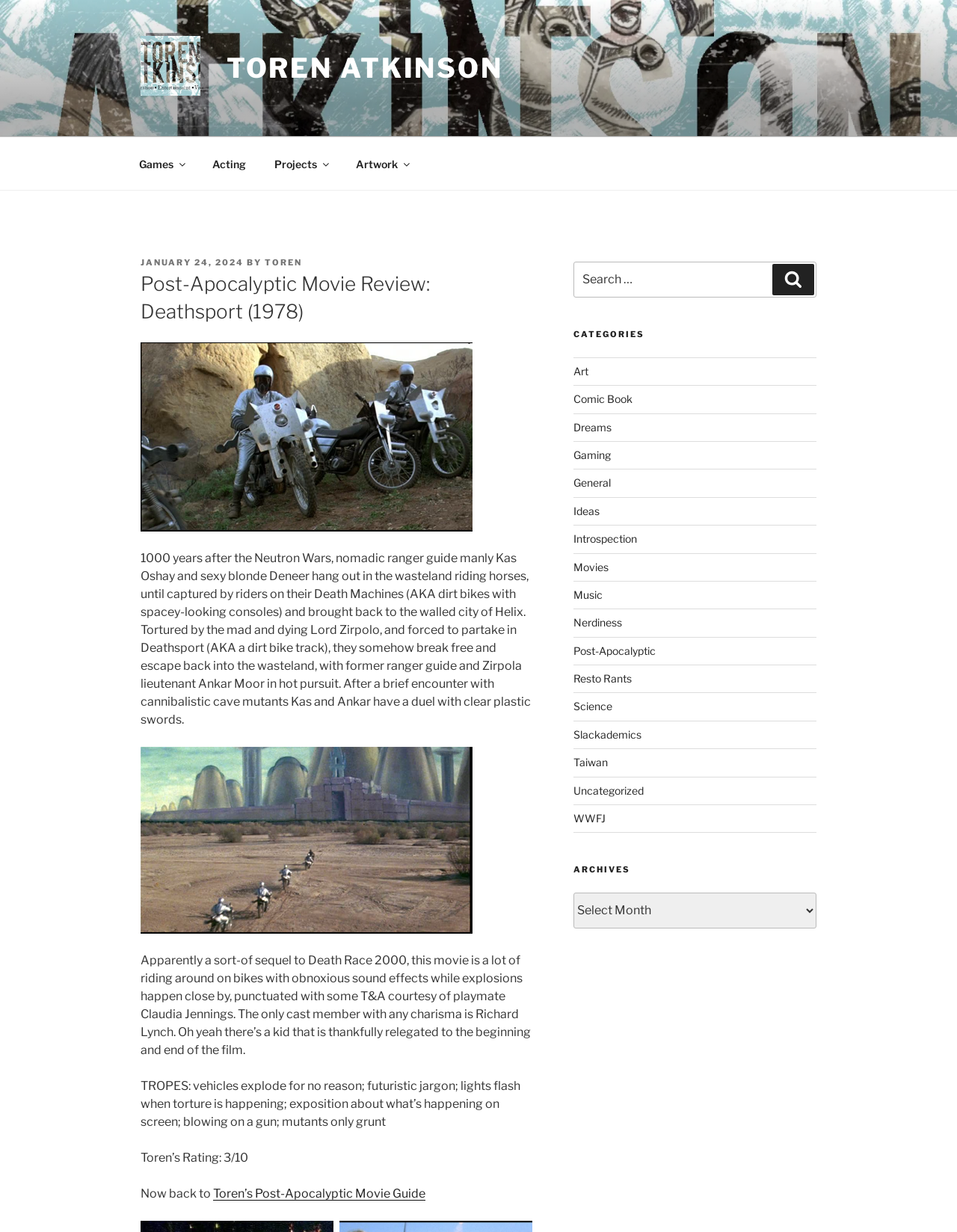Find the bounding box coordinates of the element to click in order to complete the given instruction: "Click the 'Menu' button."

None